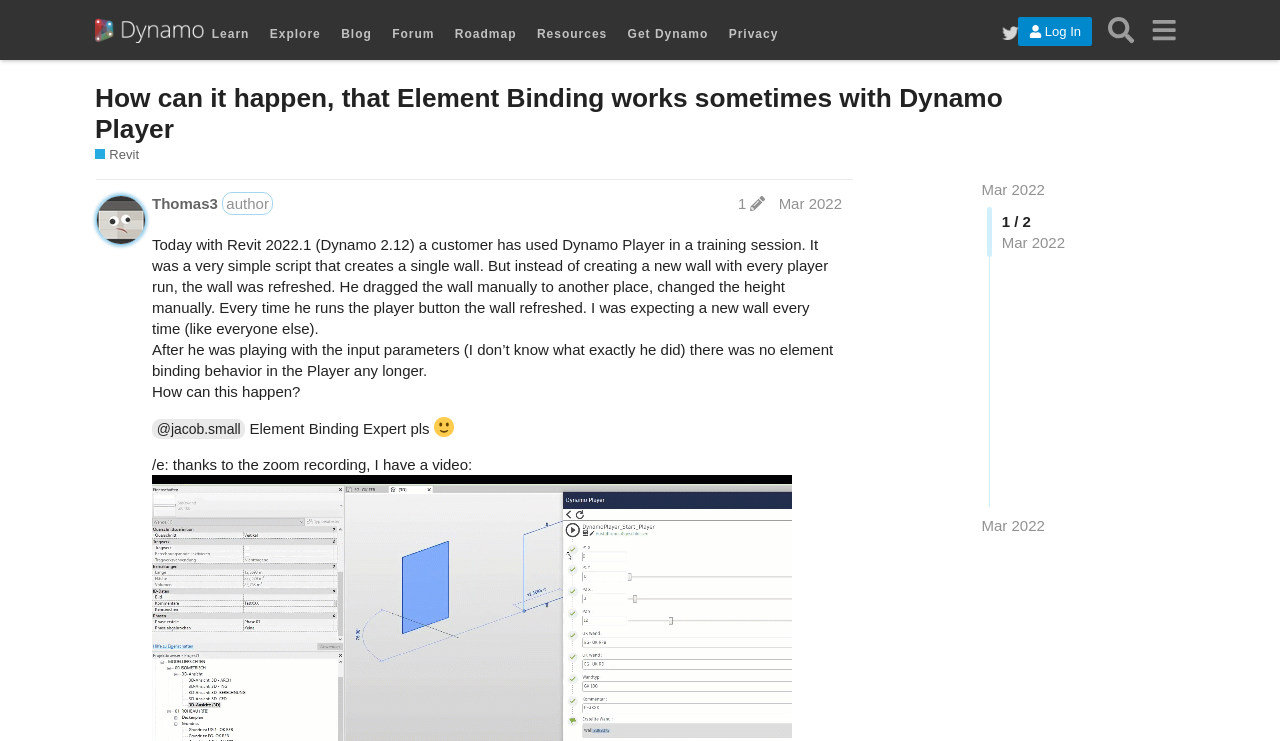Find the bounding box coordinates of the area that needs to be clicked in order to achieve the following instruction: "Click the 'Forum' link". The coordinates should be specified as four float numbers between 0 and 1, i.e., [left, top, right, bottom].

[0.306, 0.036, 0.339, 0.055]